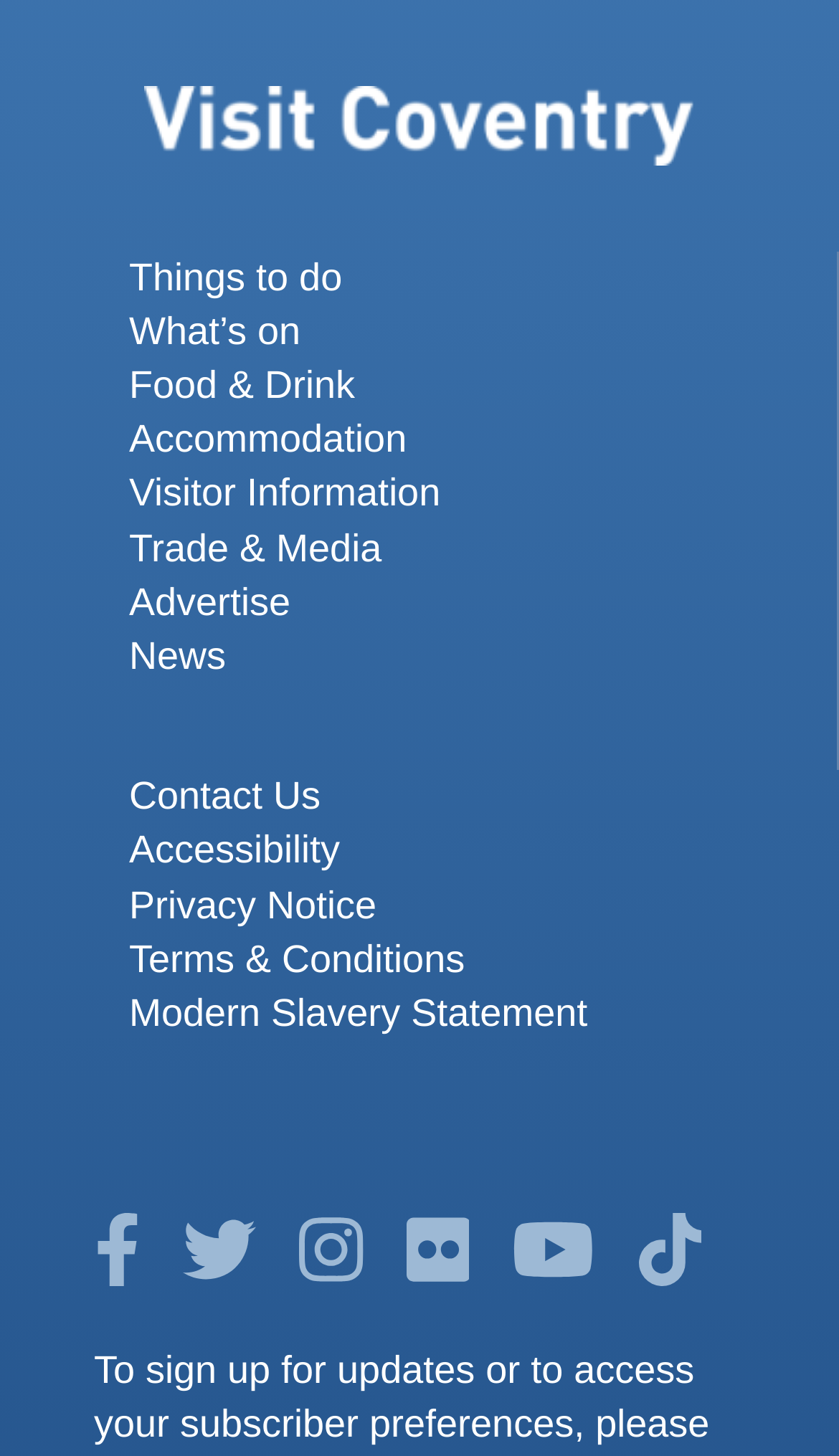Show me the bounding box coordinates of the clickable region to achieve the task as per the instruction: "Click on Things to do".

[0.154, 0.175, 0.408, 0.205]